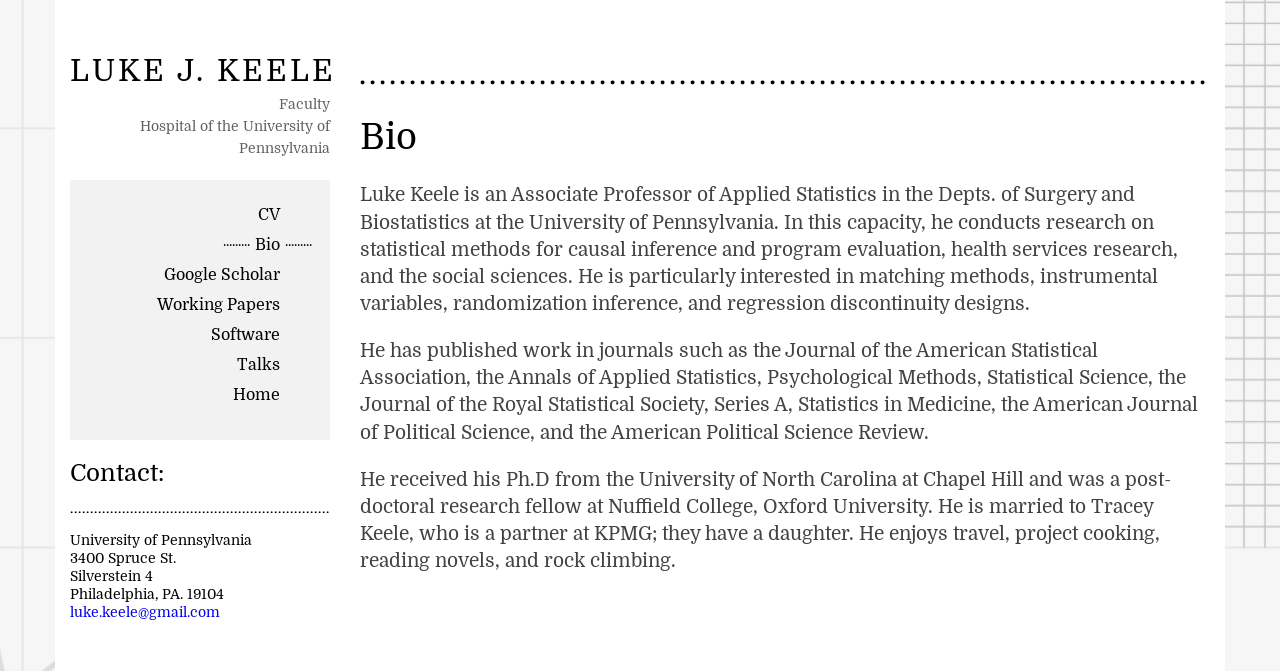Write an elaborate caption that captures the essence of the webpage.

This webpage is about Luke J. Keele, an Associate Professor of Applied Statistics at the University of Pennsylvania. At the top of the page, there is a link with his name, "LUKE J. KEELE", which is centered and prominent. Below this, there is a section with a heading "Faculty" and a subheading "Hospital of the University of Pennsylvania". 

To the right of this section, there are several links, including "CV", "Bio", "Google Scholar", "Working Papers", "Software", "Talks", and "Home", which are arranged vertically and are evenly spaced. 

Further down the page, there is a section with a heading "Contact:", which includes the University of Pennsylvania's address, email, and other contact information. 

The main content of the page is divided into three paragraphs, each describing Luke Keele's background, research interests, and personal life. The first paragraph explains his research focus on statistical methods and his work in health services research and the social sciences. The second paragraph lists his publications in various journals. The third paragraph describes his education, family, and hobbies.